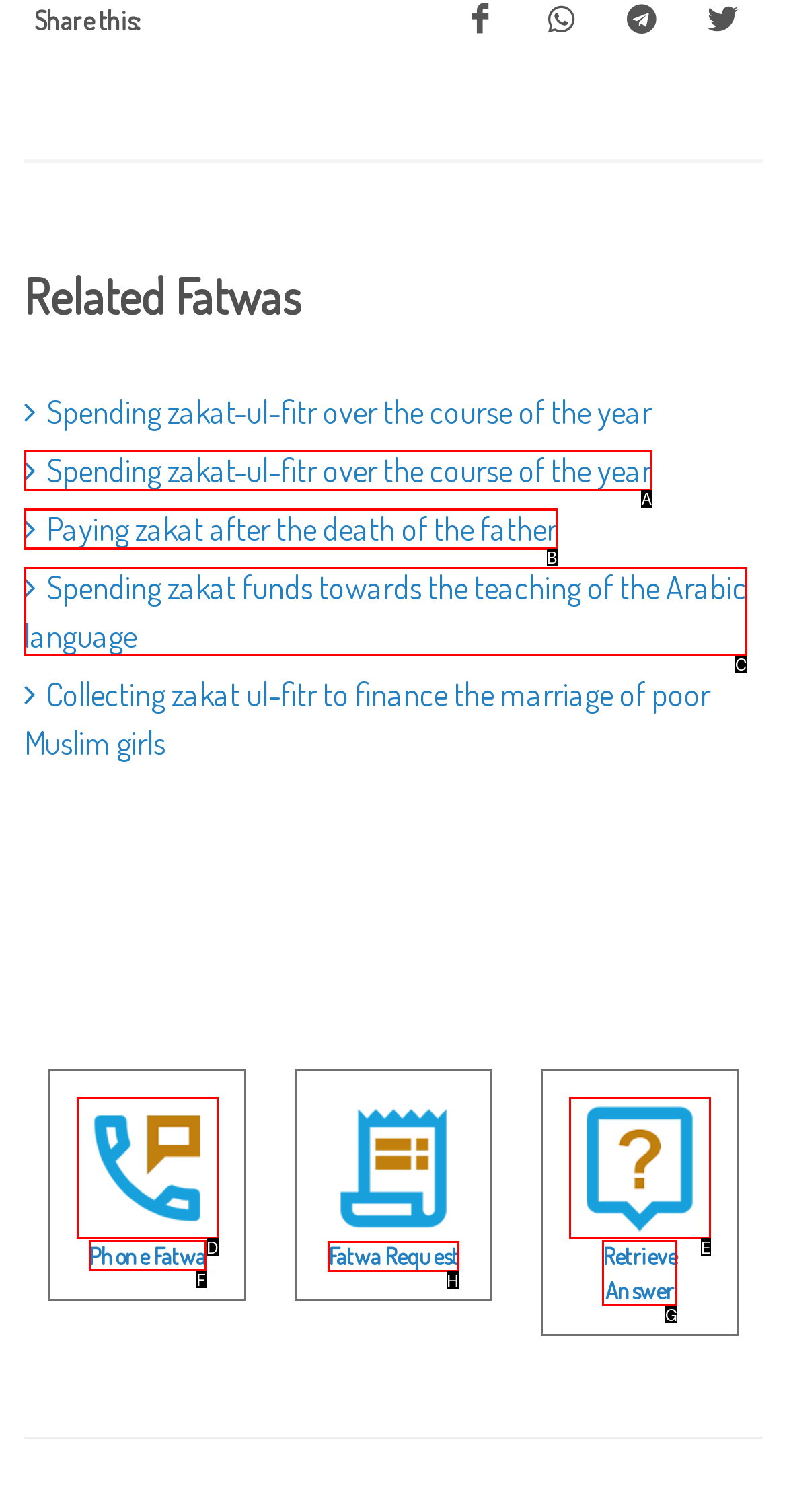Tell me which one HTML element I should click to complete the following task: Request a fatwa Answer with the option's letter from the given choices directly.

H